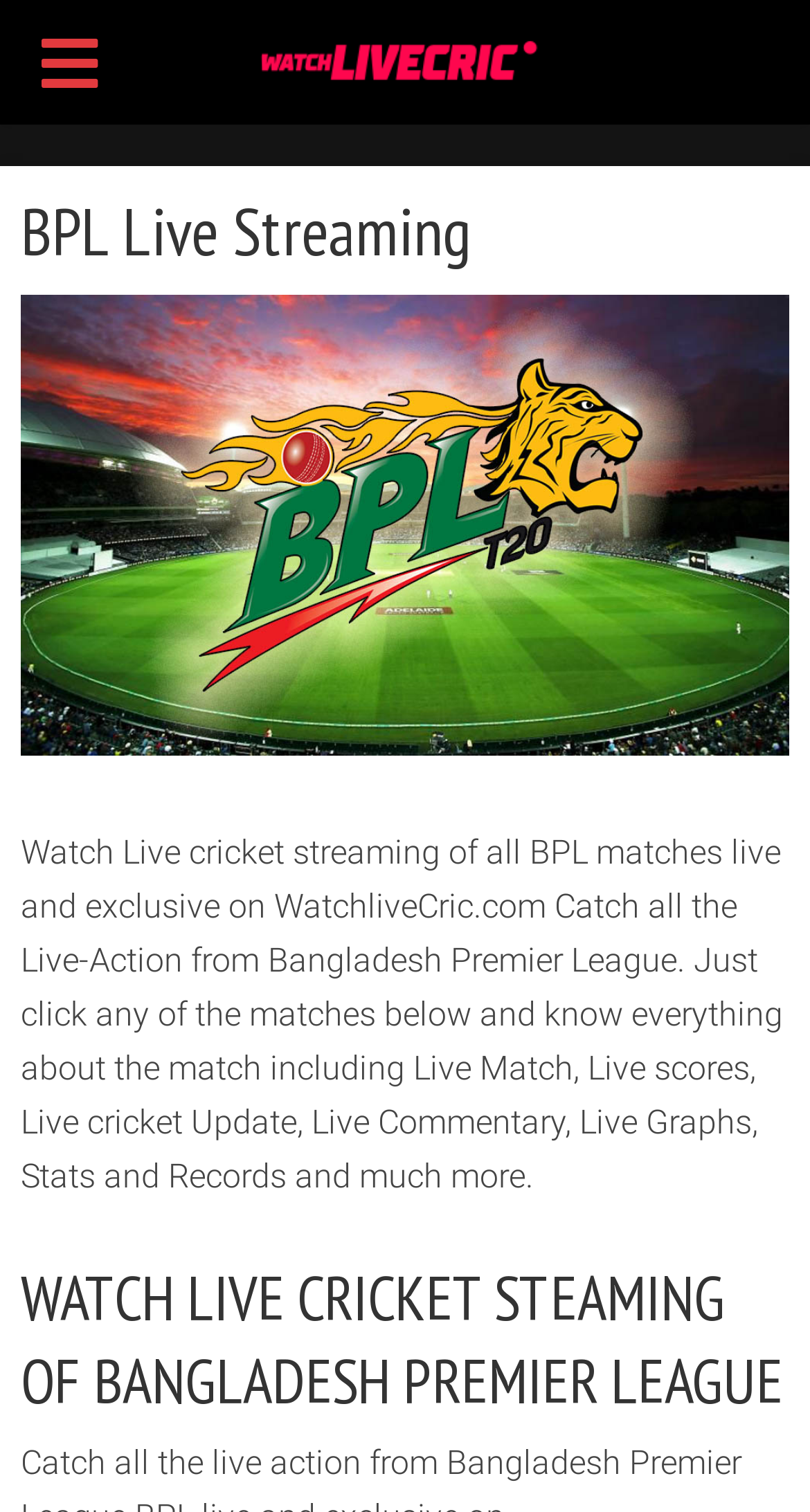Look at the image and answer the question in detail:
What is the main purpose of this website?

Based on the webpage content, it appears that the main purpose of this website is to provide live cricket streaming, particularly for the Bangladesh Premier League. The website offers various features such as live scores, match results, schedules, and live commentary, indicating that it is a platform for cricket enthusiasts to stay updated with the latest cricket action.